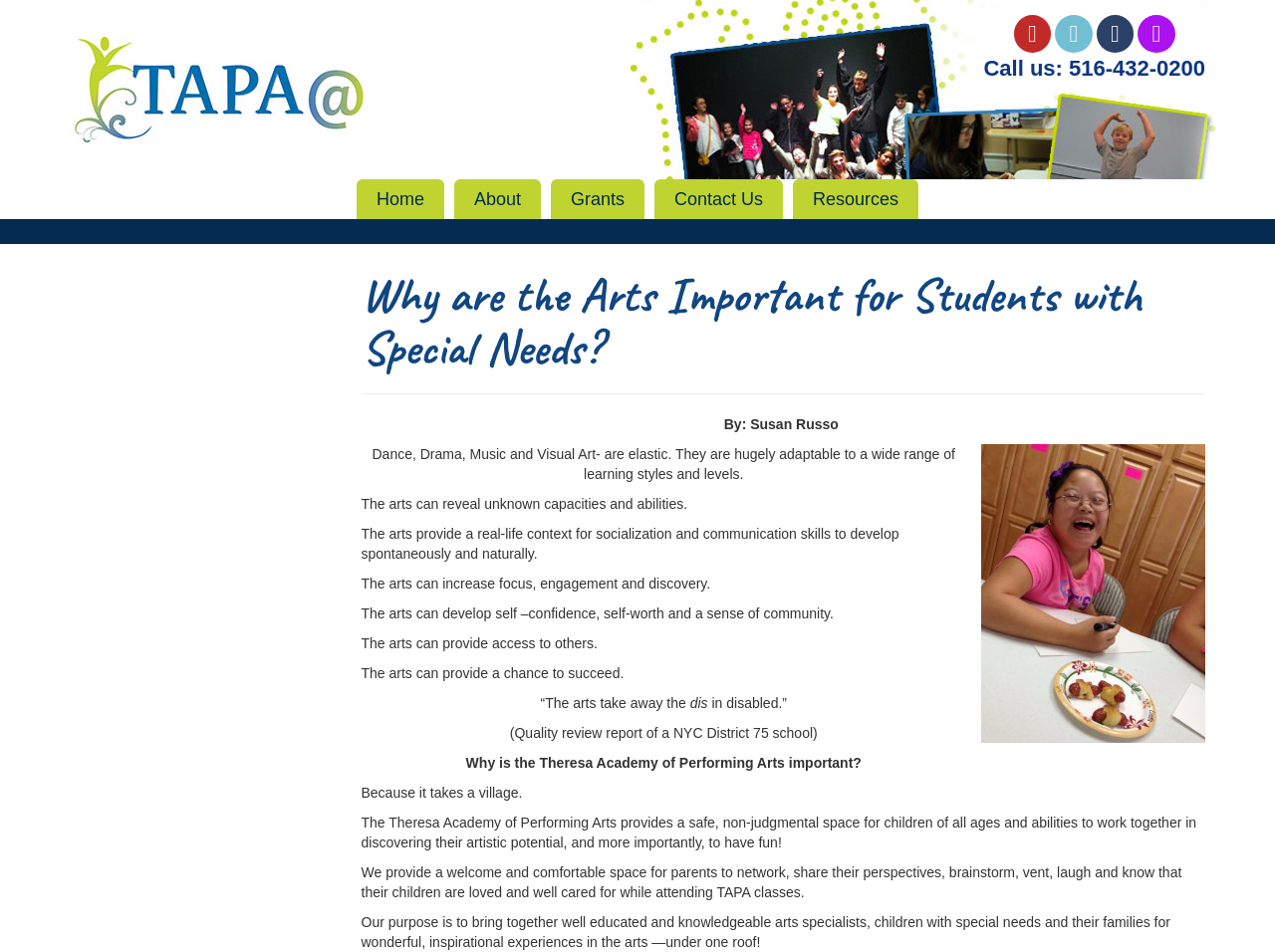What is the name of the academy mentioned?
From the image, provide a succinct answer in one word or a short phrase.

Theresa Academy of Performing Arts